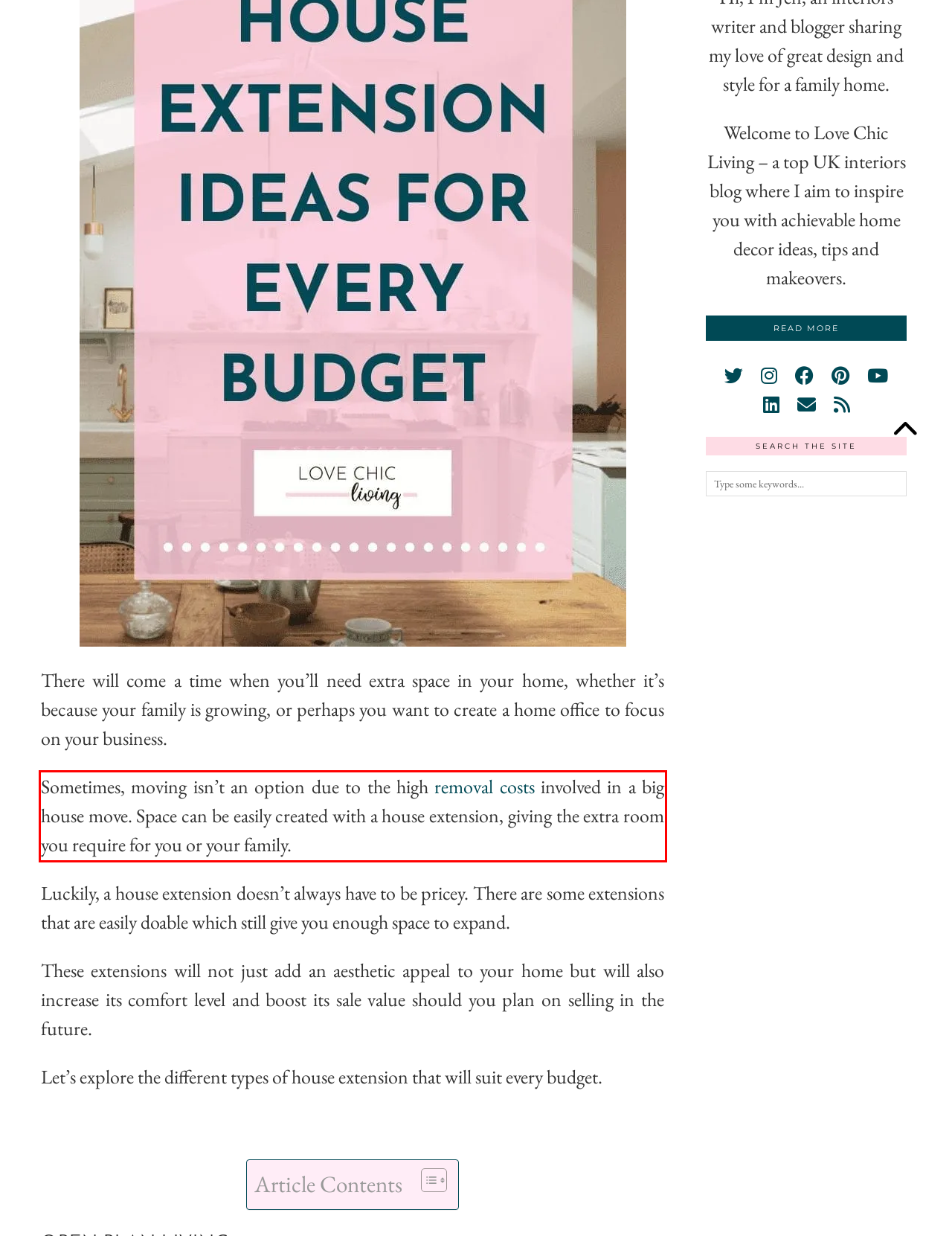Using the provided webpage screenshot, identify and read the text within the red rectangle bounding box.

Sometimes, moving isn’t an option due to the high removal costs involved in a big house move. Space can be easily created with a house extension, giving the extra room you require for you or your family.